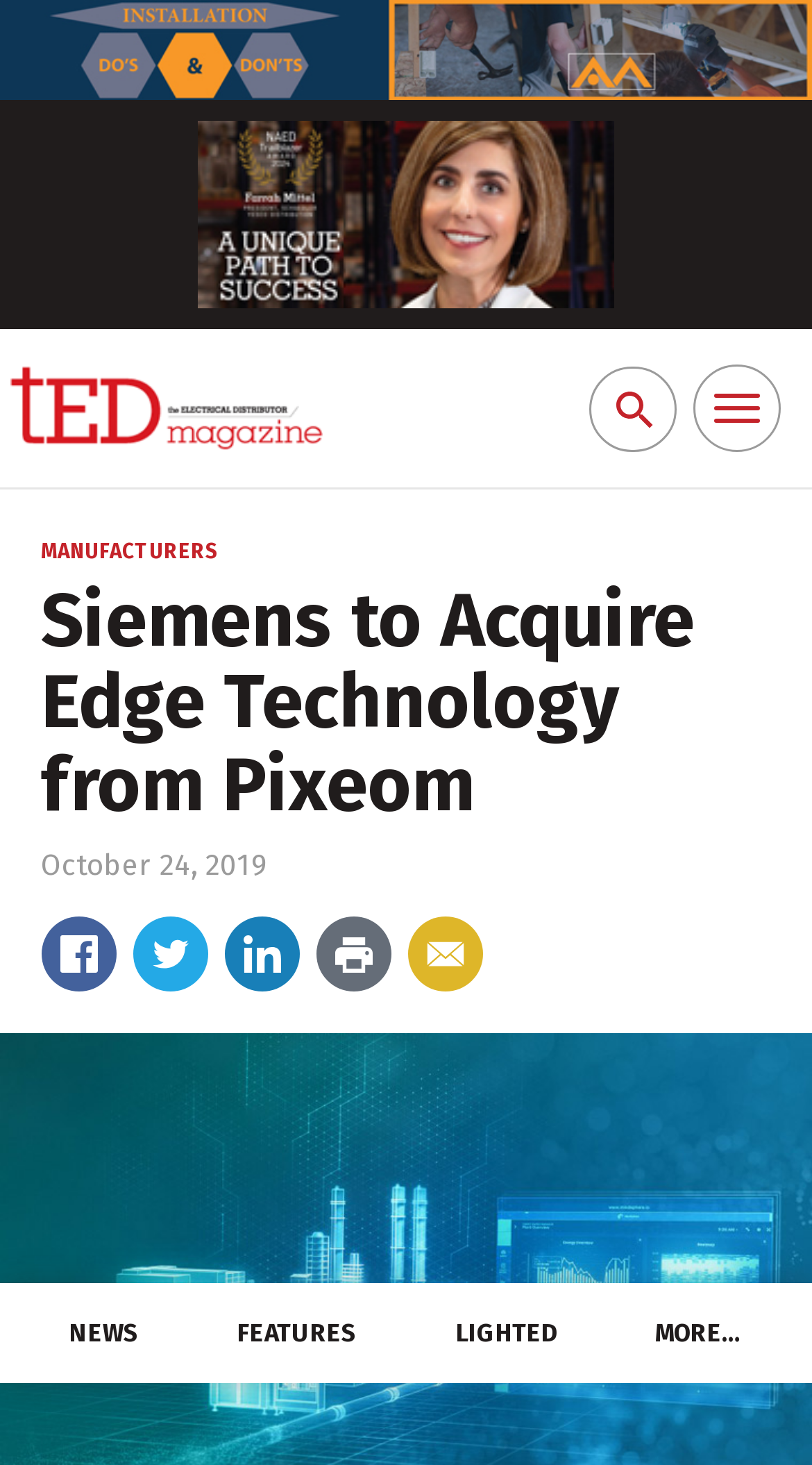Determine the bounding box coordinates of the clickable area required to perform the following instruction: "Read Siemens to Acquire Edge Technology from Pixeom article". The coordinates should be represented as four float numbers between 0 and 1: [left, top, right, bottom].

[0.05, 0.396, 0.95, 0.565]